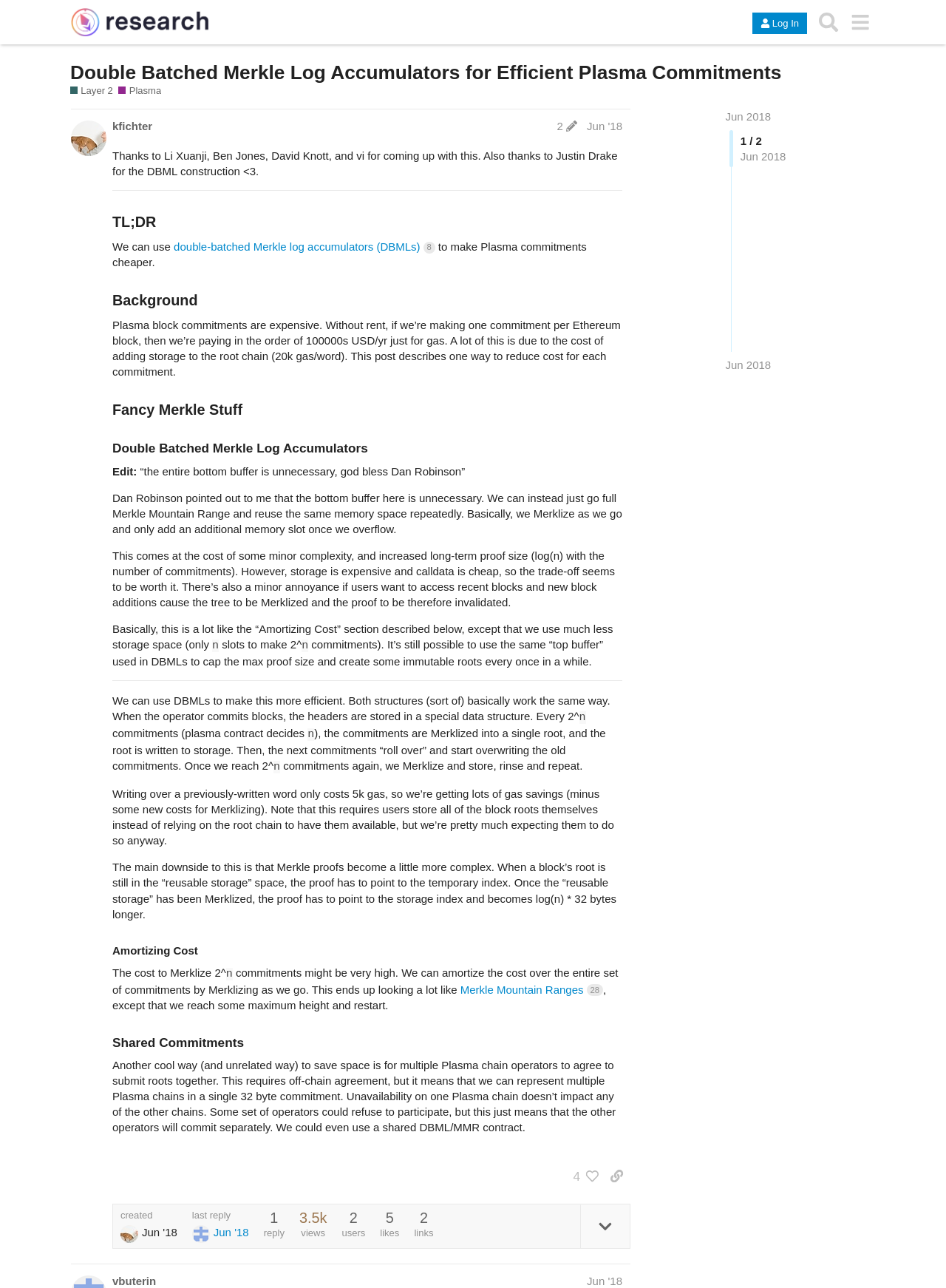What is the purpose of the 'Shared Commitments' section?
Refer to the image and provide a thorough answer to the question.

I found the answer by reading the text in the 'Shared Commitments' section which explains that multiple Plasma chain operators can agree to submit roots together to save space.